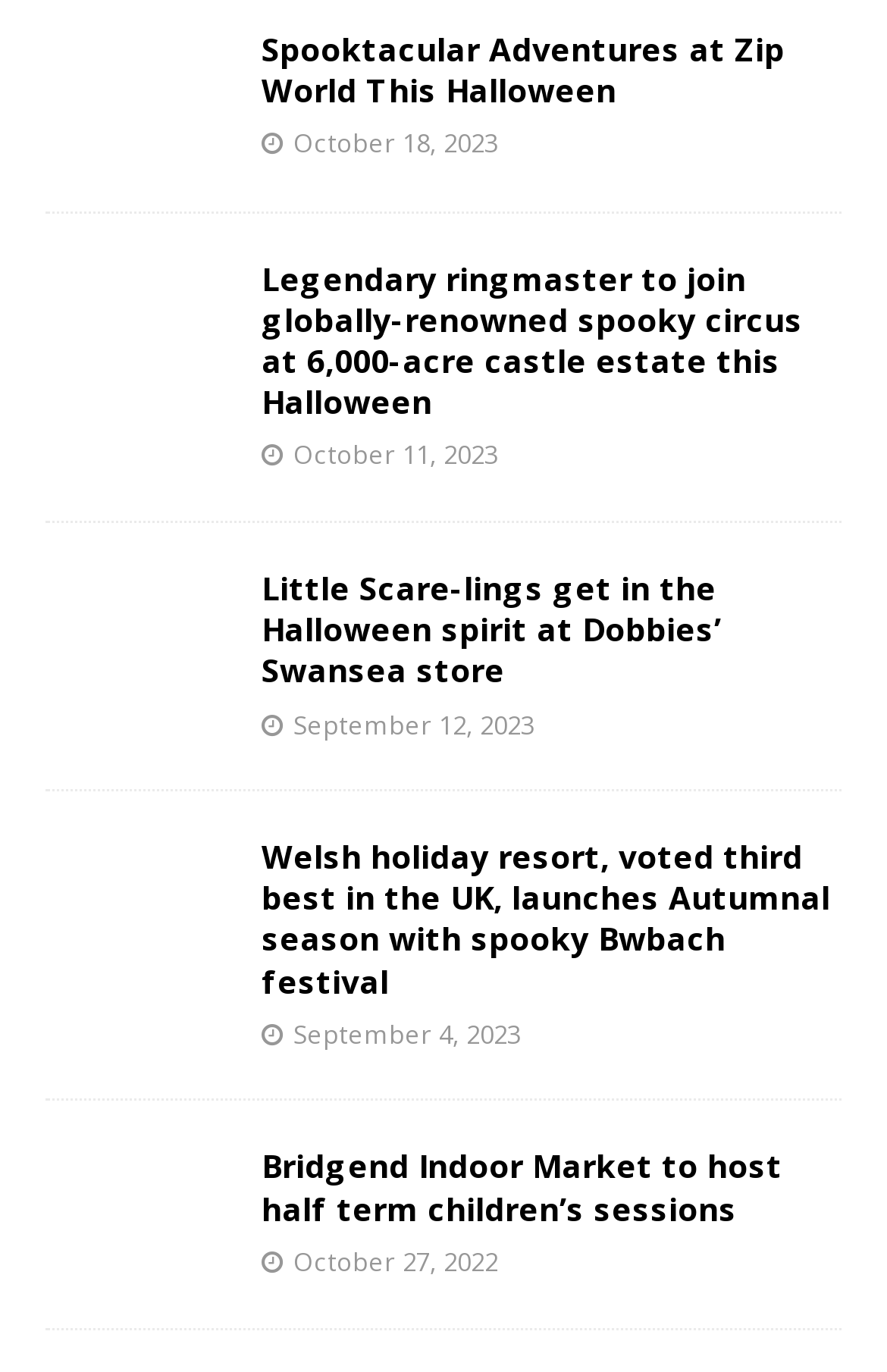Given the element description: "September 12, 2023", predict the bounding box coordinates of this UI element. The coordinates must be four float numbers between 0 and 1, given as [left, top, right, bottom].

[0.331, 0.515, 0.603, 0.54]